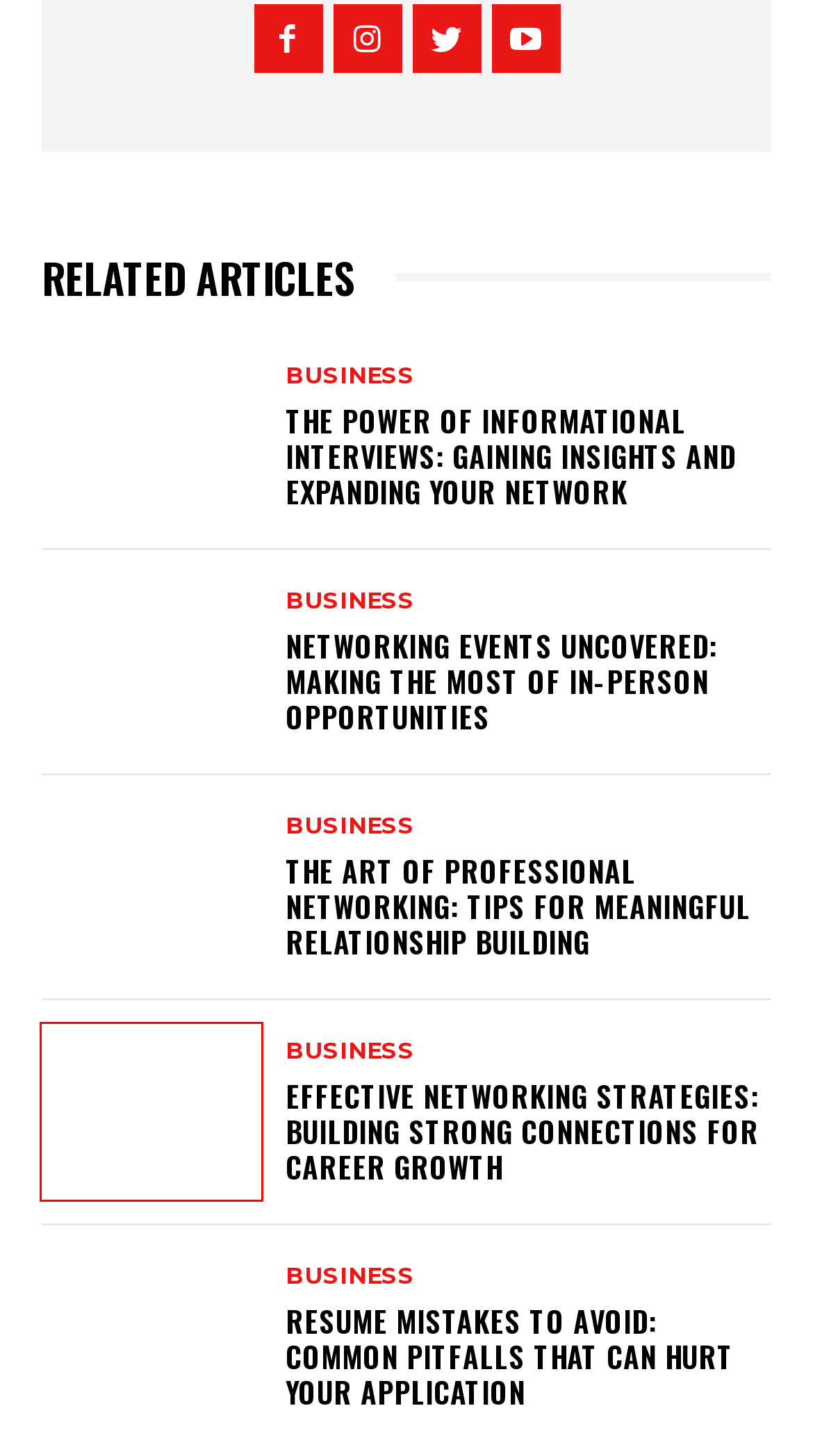Examine the screenshot of the webpage, which includes a red bounding box around an element. Choose the best matching webpage description for the page that will be displayed after clicking the element inside the red bounding box. Here are the candidates:
A. Resume Mistakes to Avoid: Common Pitfalls That Can Hurt Your Application - cloudtalkradio
B. Effective Networking Strategies: Building Strong Connections for Career Growth - cloudtalkradio
C. Social Influence: Exploring the Forces that Shape Our Behavior - cloudtalkradio
D. The Art of Professional Networking: Tips for Meaningful Relationship Building - cloudtalkradio
E. Wisdom vs. Intelligence: Understanding the Distinctive Traits of Each - cloudtalkradio
F. The Power of Informational Interviews: Gaining Insights and Expanding Your Network - cloudtalkradio
G. Networking Events Uncovered: Making the Most of In-Person Opportunities - cloudtalkradio
H. Technology Archives - cloudtalkradio

B